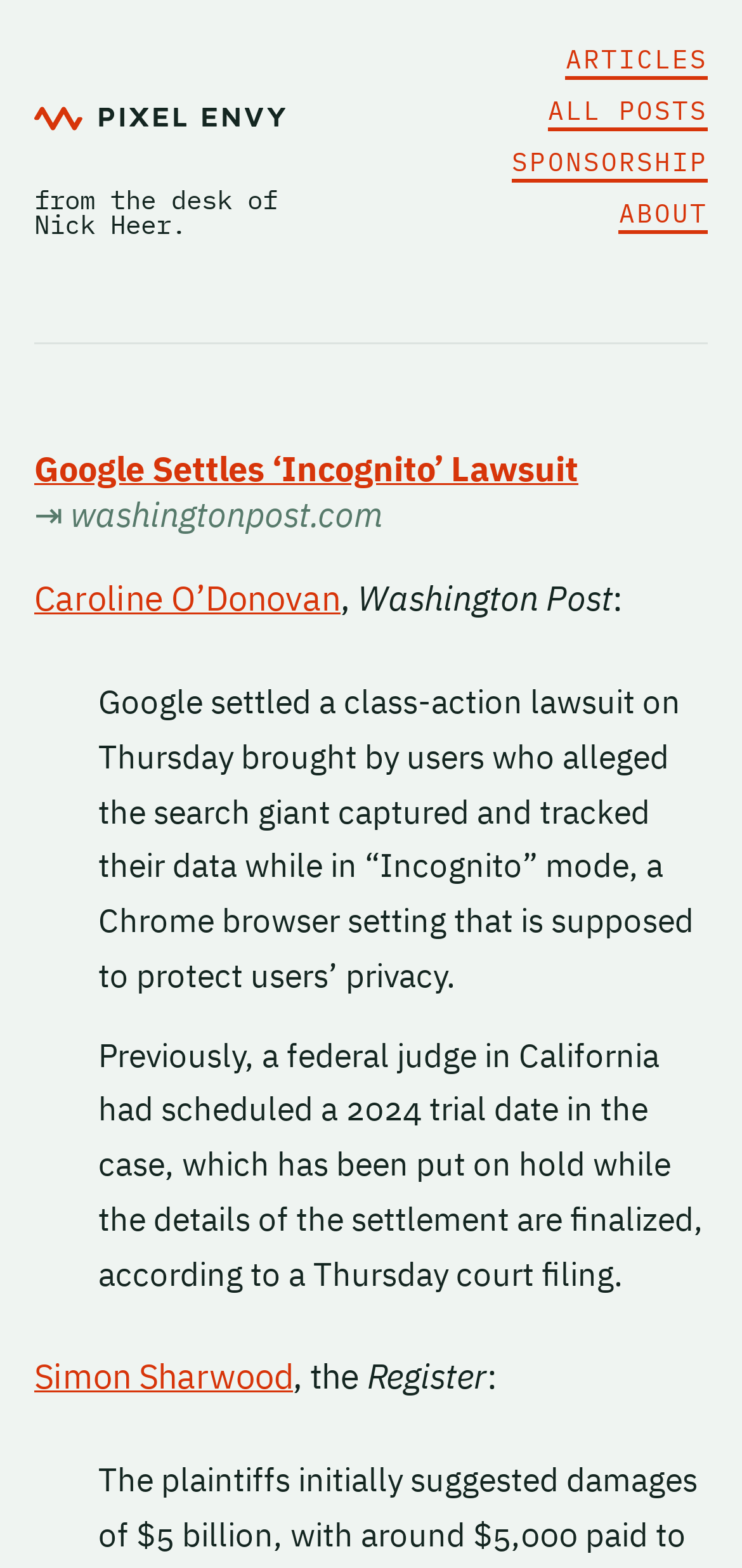Please provide a comprehensive answer to the question based on the screenshot: What is the topic of the article?

I found the answer by reading the text in the blockquote which mentions 'Google settled a class-action lawsuit on Thursday brought by users who alleged the search giant captured and tracked their data while in “Incognito” mode, a Chrome browser setting that is supposed to protect users’ privacy.' This indicates that the topic of the article is about Google's Incognito mode lawsuit.